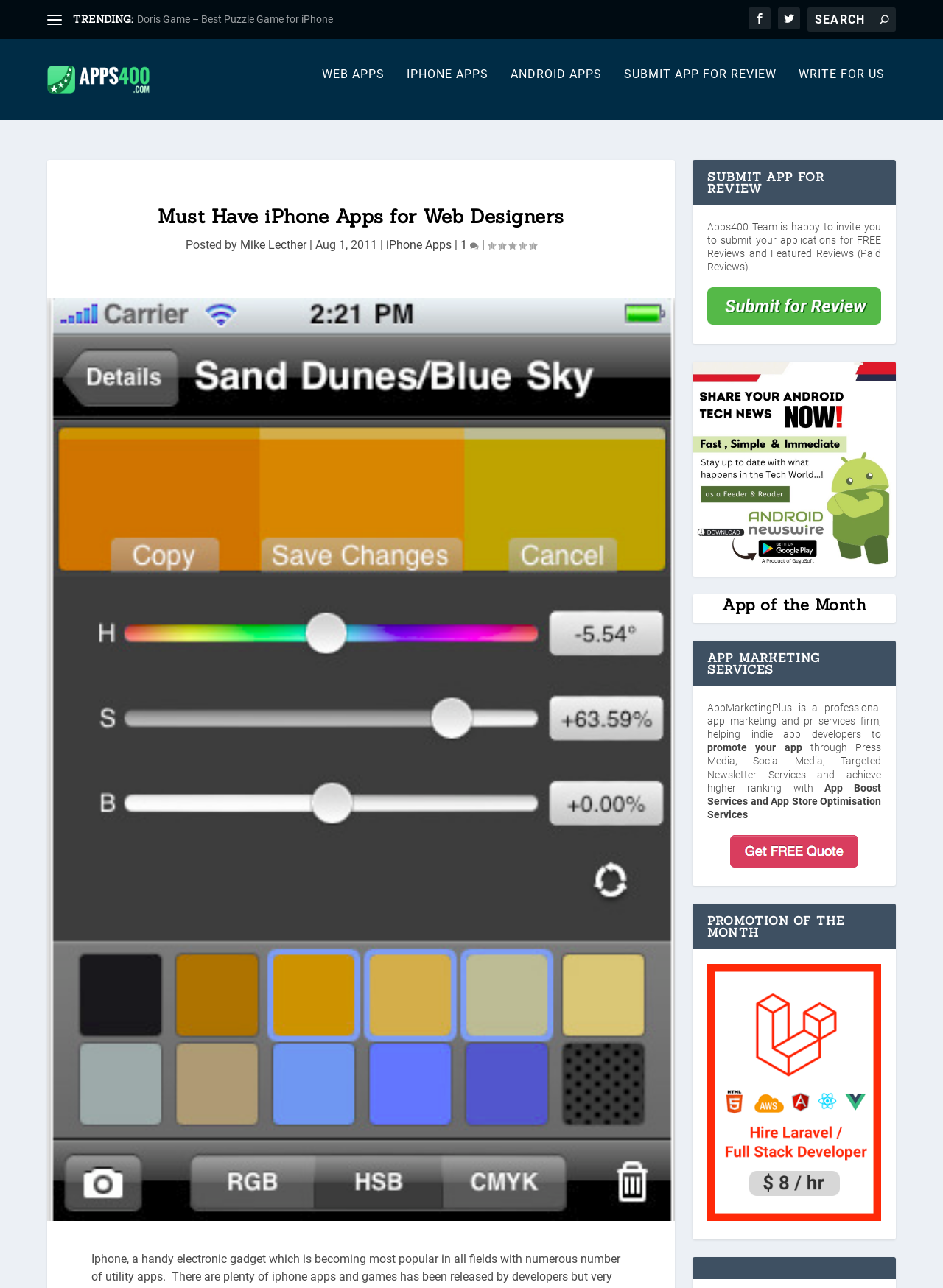Use a single word or phrase to answer the question: What is the purpose of the 'SUBMIT APP FOR REVIEW' section?

To submit apps for free or paid reviews